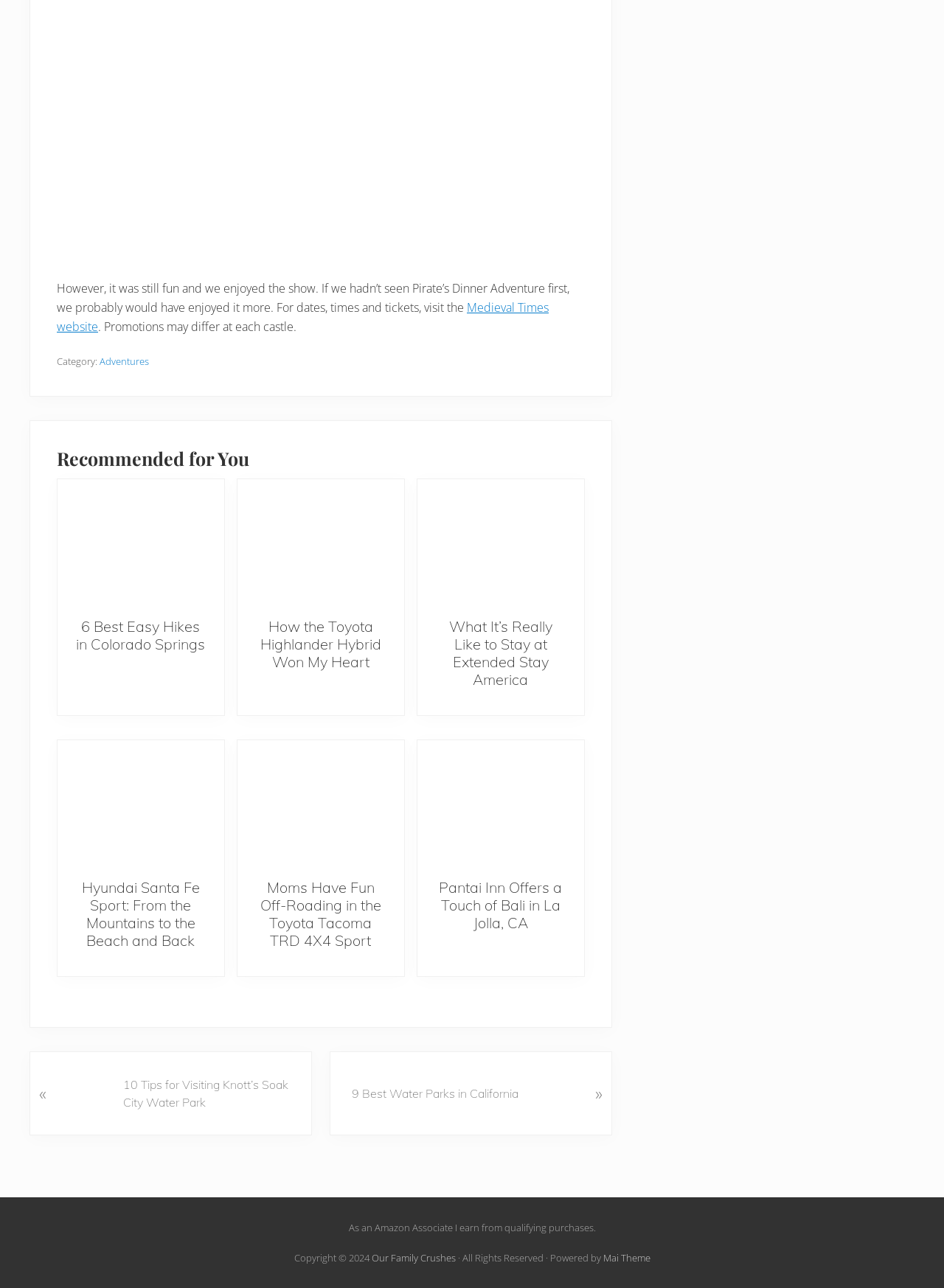What is the category of the recommended articles?
Refer to the image and provide a one-word or short phrase answer.

Adventures